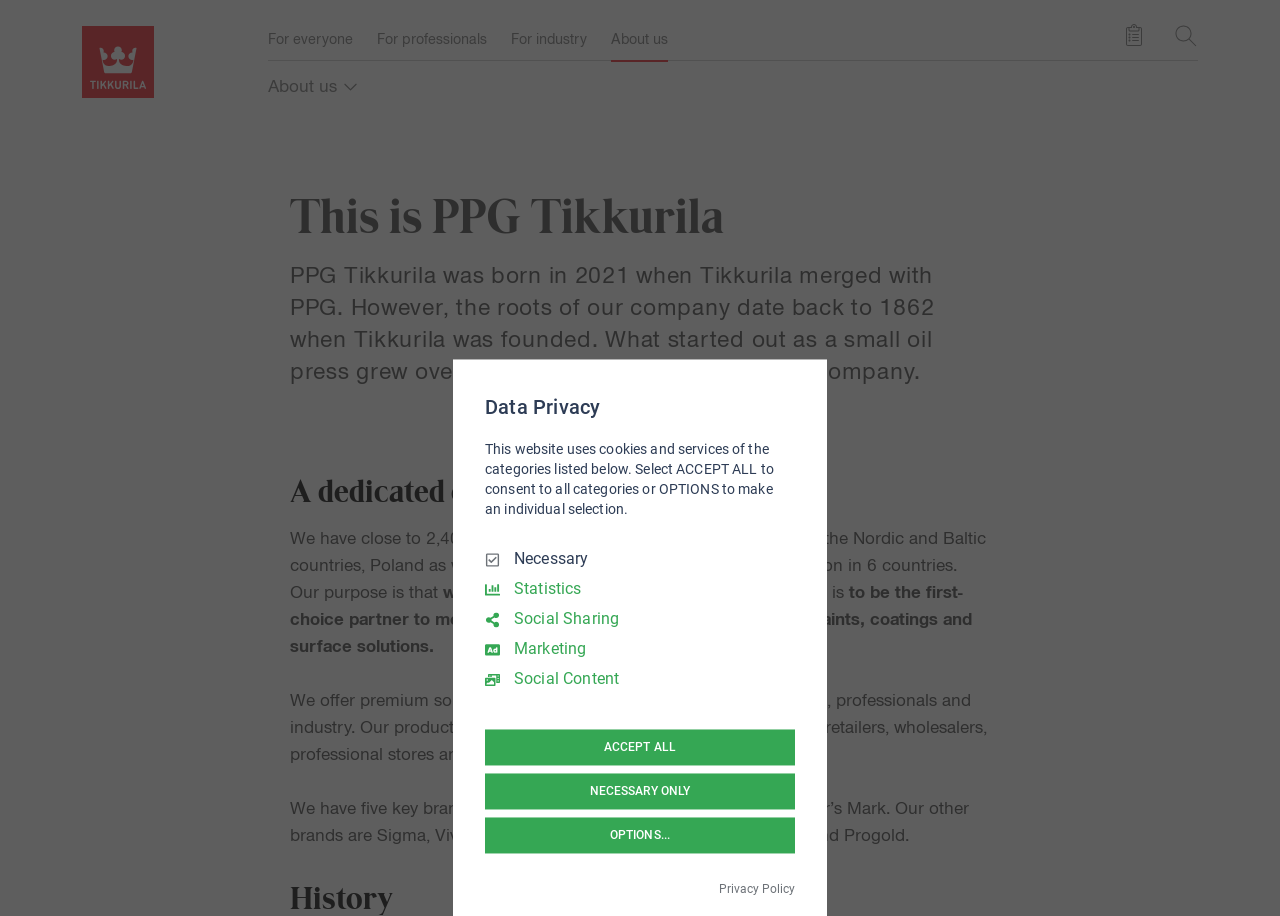Answer briefly with one word or phrase:
What is the name of the first-choice partner?

customers